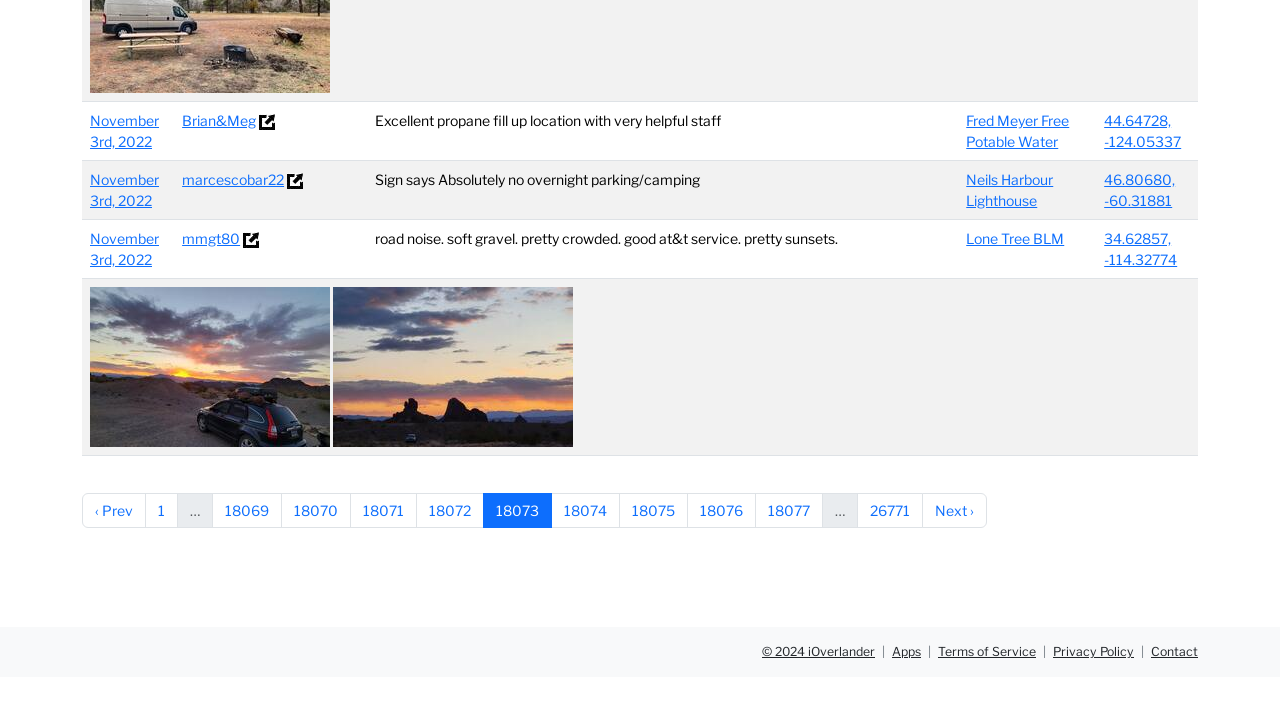Point out the bounding box coordinates of the section to click in order to follow this instruction: "click on the link to November 3rd, 2022".

[0.07, 0.154, 0.124, 0.207]